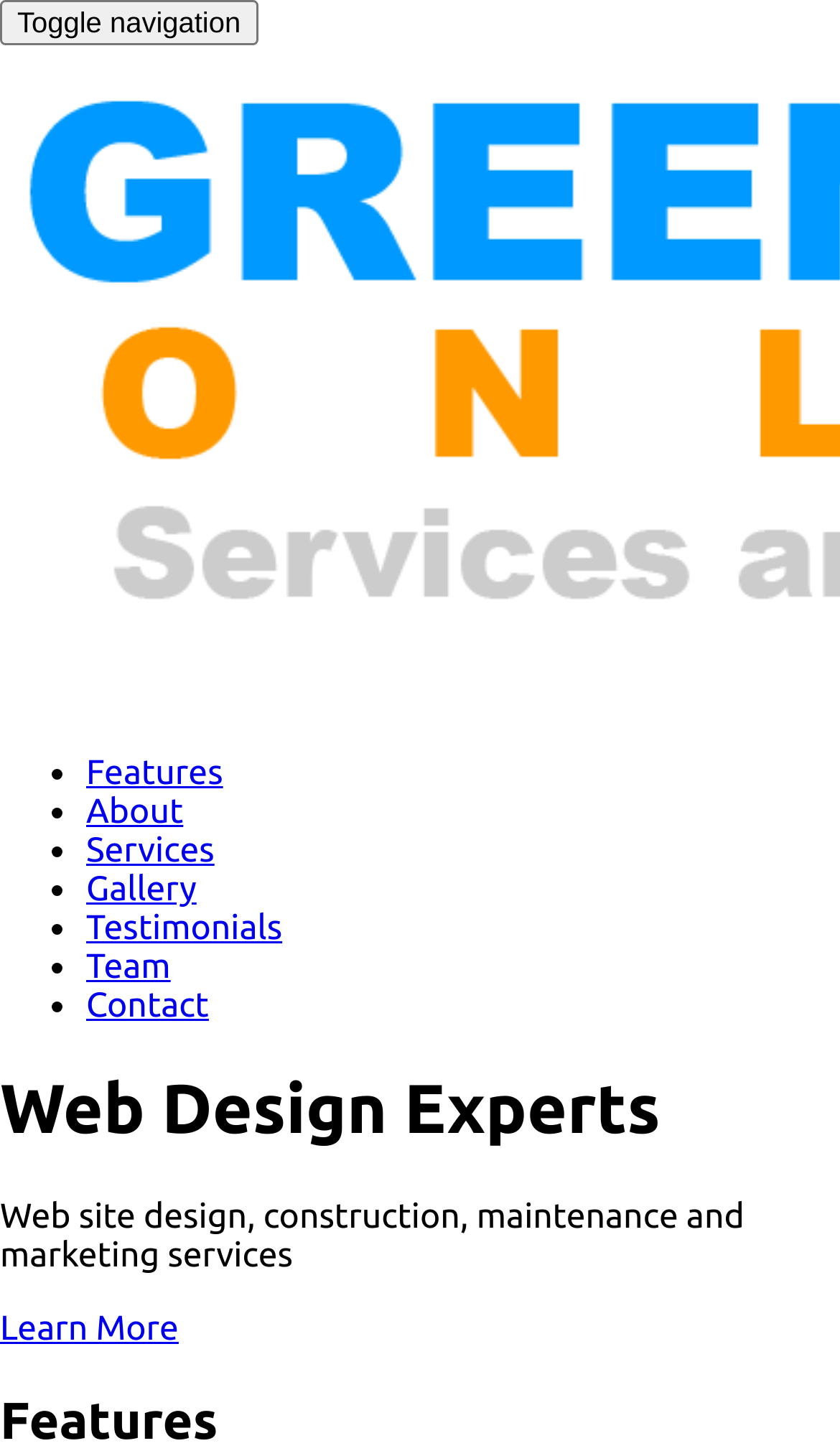What is the topic of the webpage's content?
Give a detailed response to the question by analyzing the screenshot.

The webpage's title, static text, and navigation links all suggest that the topic of the webpage's content is web design and related services, such as construction, maintenance, and marketing.